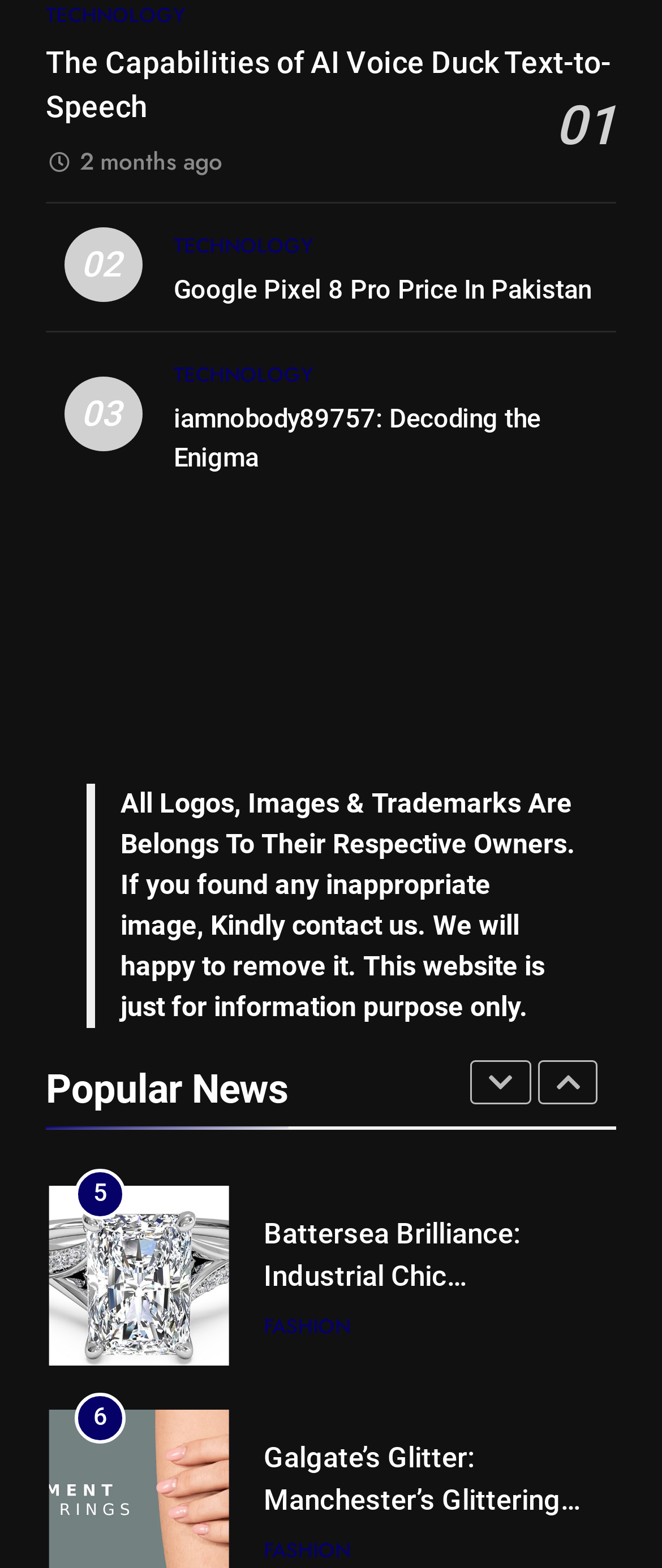Show the bounding box coordinates of the element that should be clicked to complete the task: "Click on the button to go to the next page".

[0.813, 0.676, 0.903, 0.704]